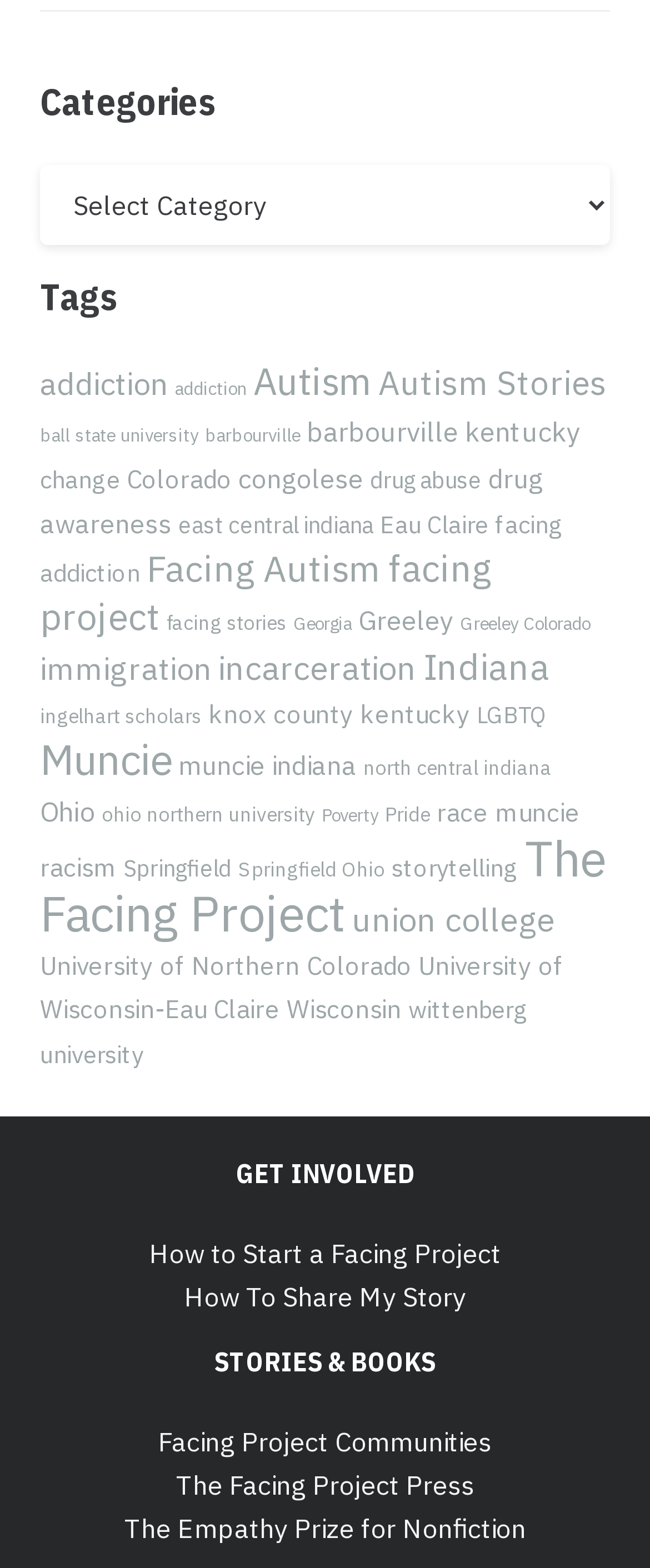Kindly respond to the following question with a single word or a brief phrase: 
What is the category with the most items?

Muncie